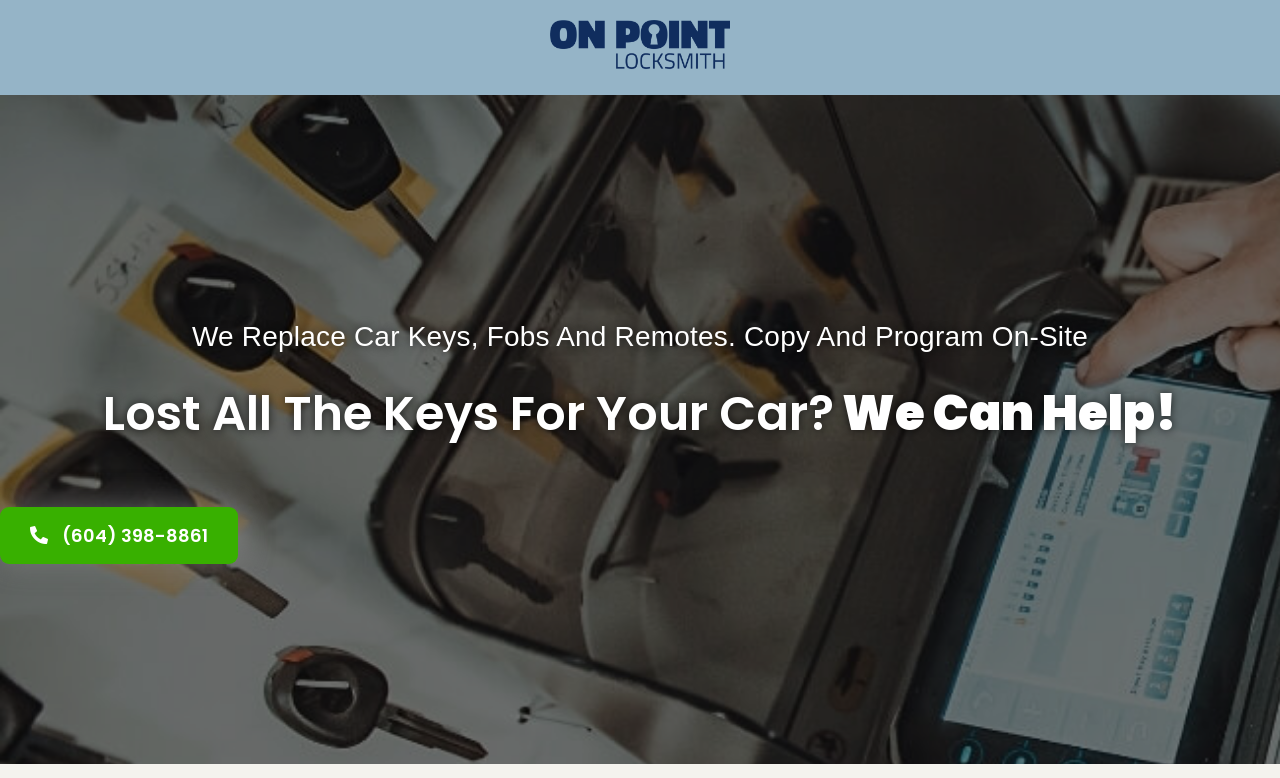Determine the main heading of the webpage and generate its text.

Lost All The Keys For Your Car? We Can Help!